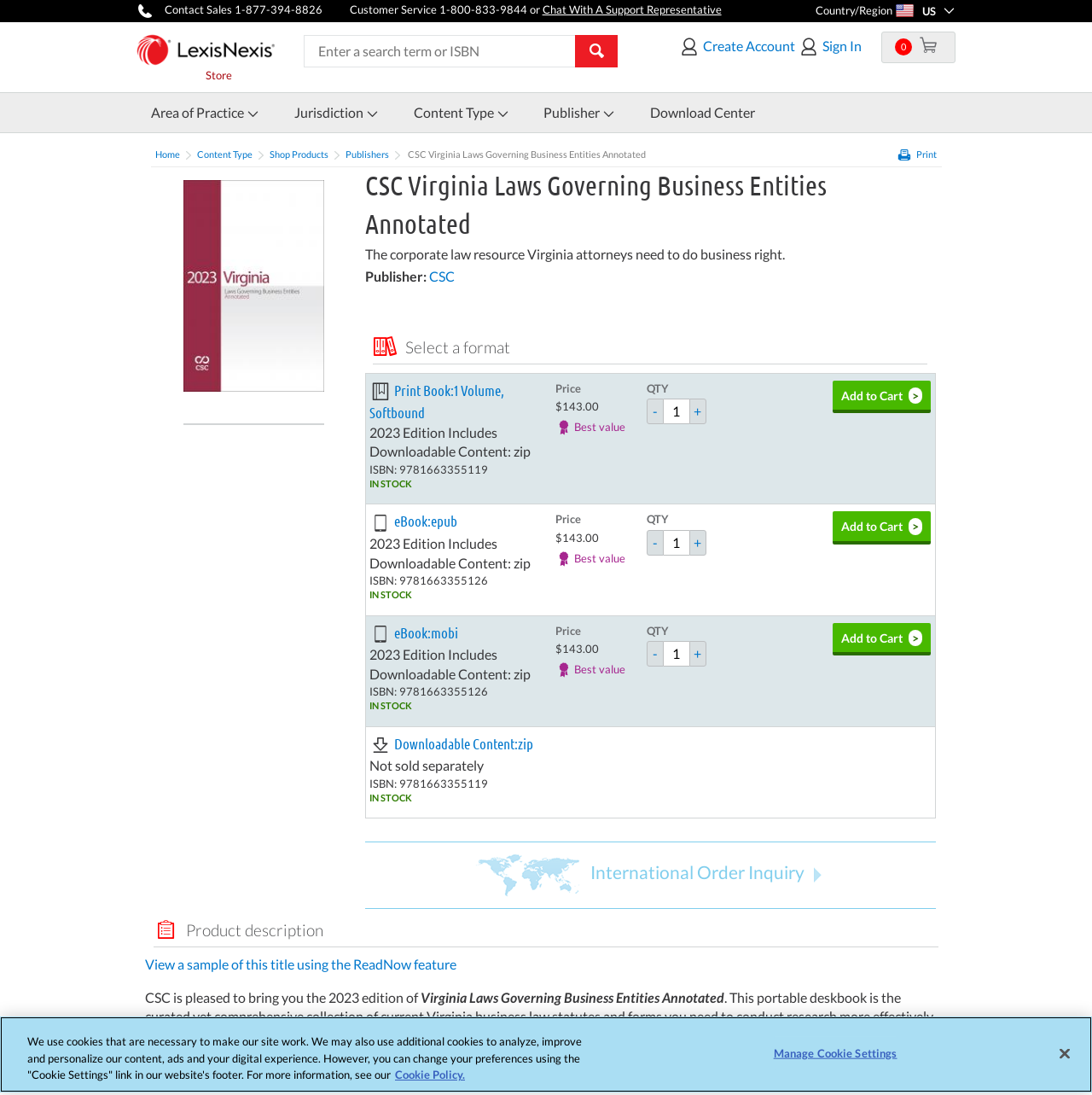Could you find the bounding box coordinates of the clickable area to complete this instruction: "Select the 'Print Book' format"?

[0.339, 0.348, 0.359, 0.368]